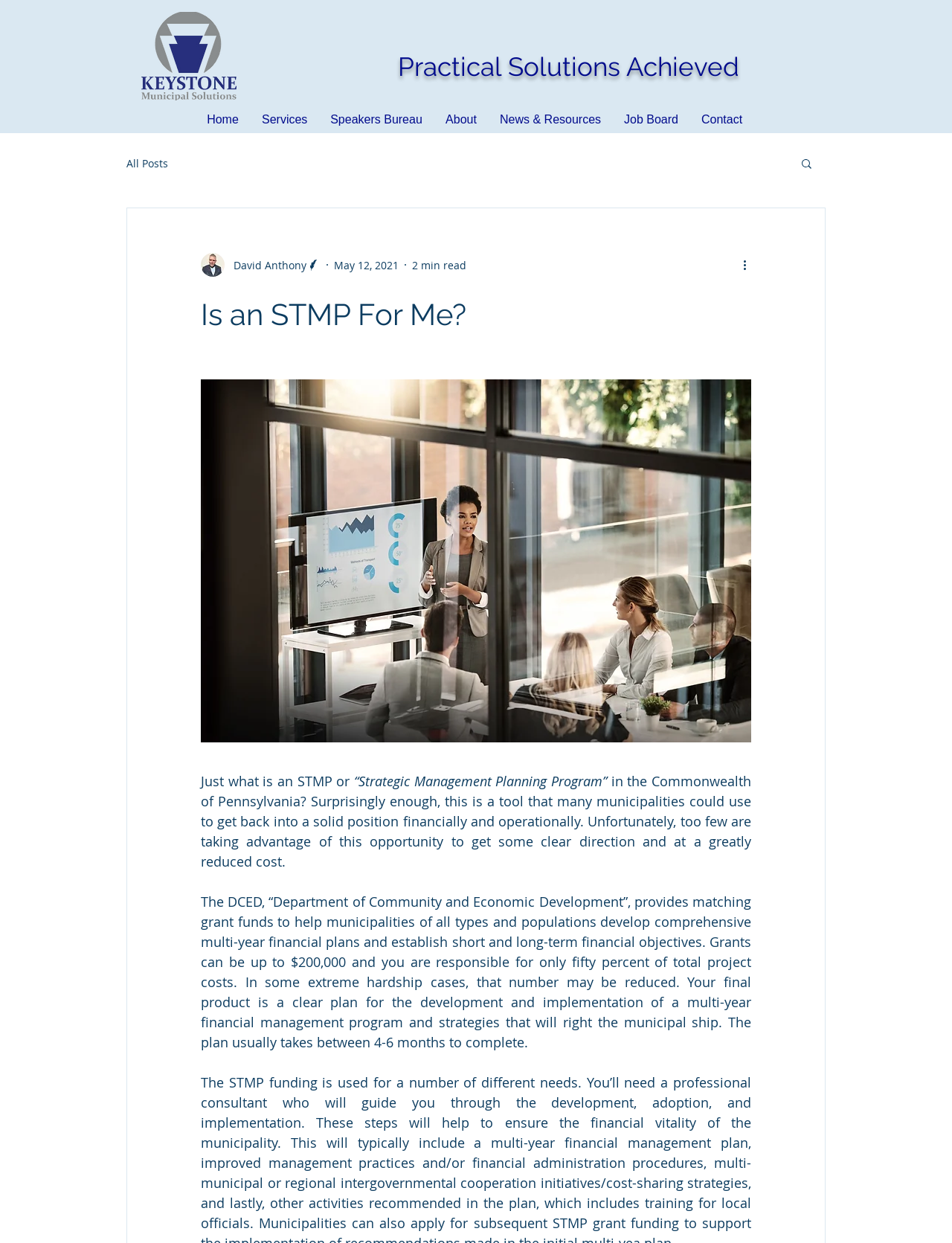Respond to the question below with a single word or phrase:
What is the logo of Keystone Municipal Solutions?

Keystone Municipal Solutions Logo